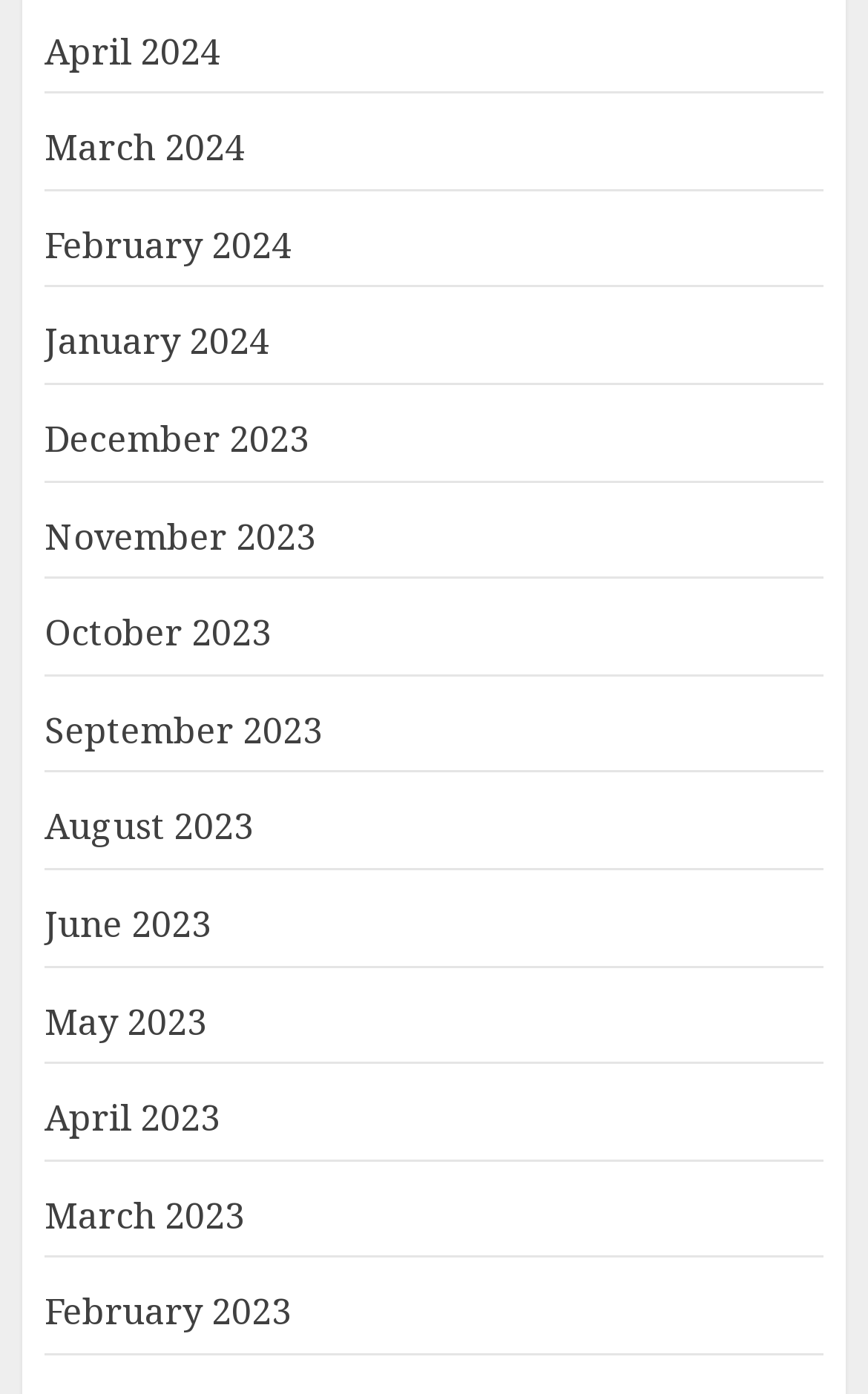Specify the bounding box coordinates of the element's region that should be clicked to achieve the following instruction: "go to March 2024". The bounding box coordinates consist of four float numbers between 0 and 1, in the format [left, top, right, bottom].

[0.051, 0.088, 0.282, 0.125]